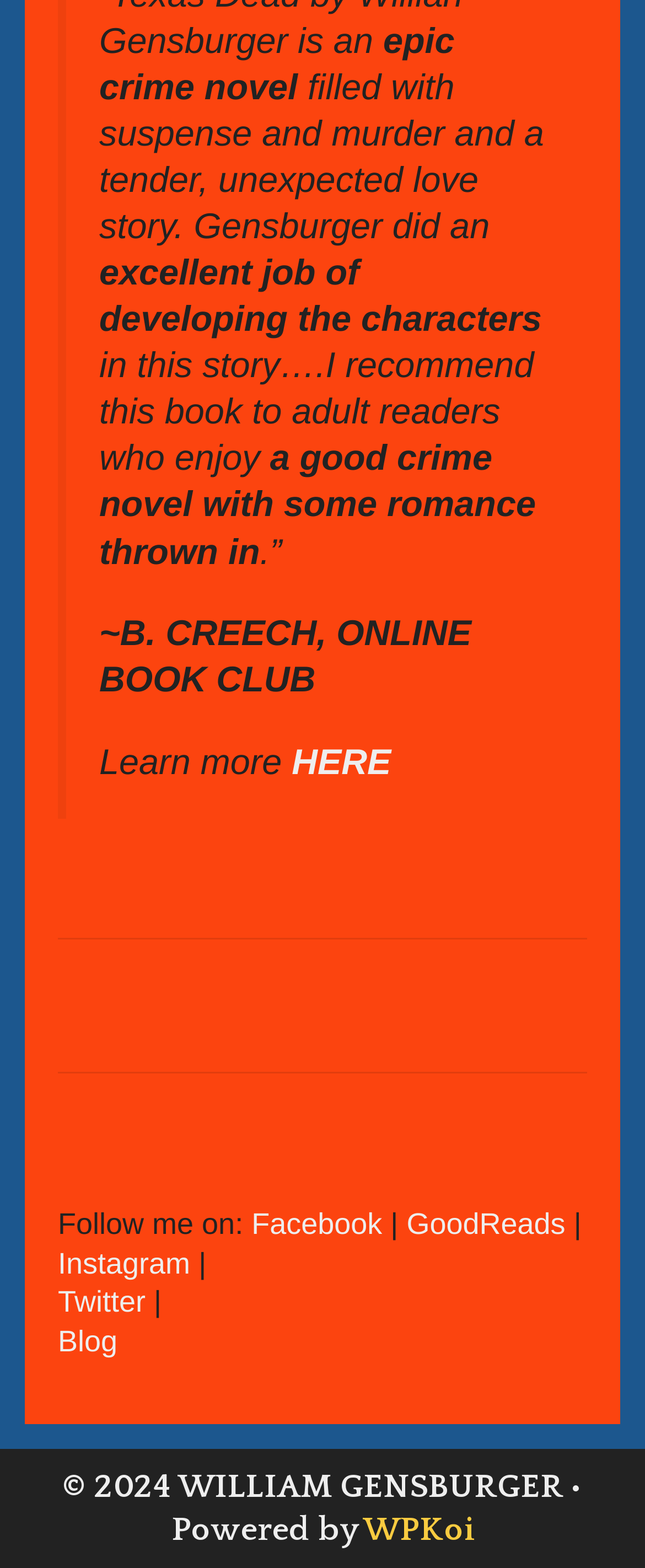Extract the bounding box coordinates for the described element: "Facebook". The coordinates should be represented as four float numbers between 0 and 1: [left, top, right, bottom].

[0.39, 0.77, 0.593, 0.792]